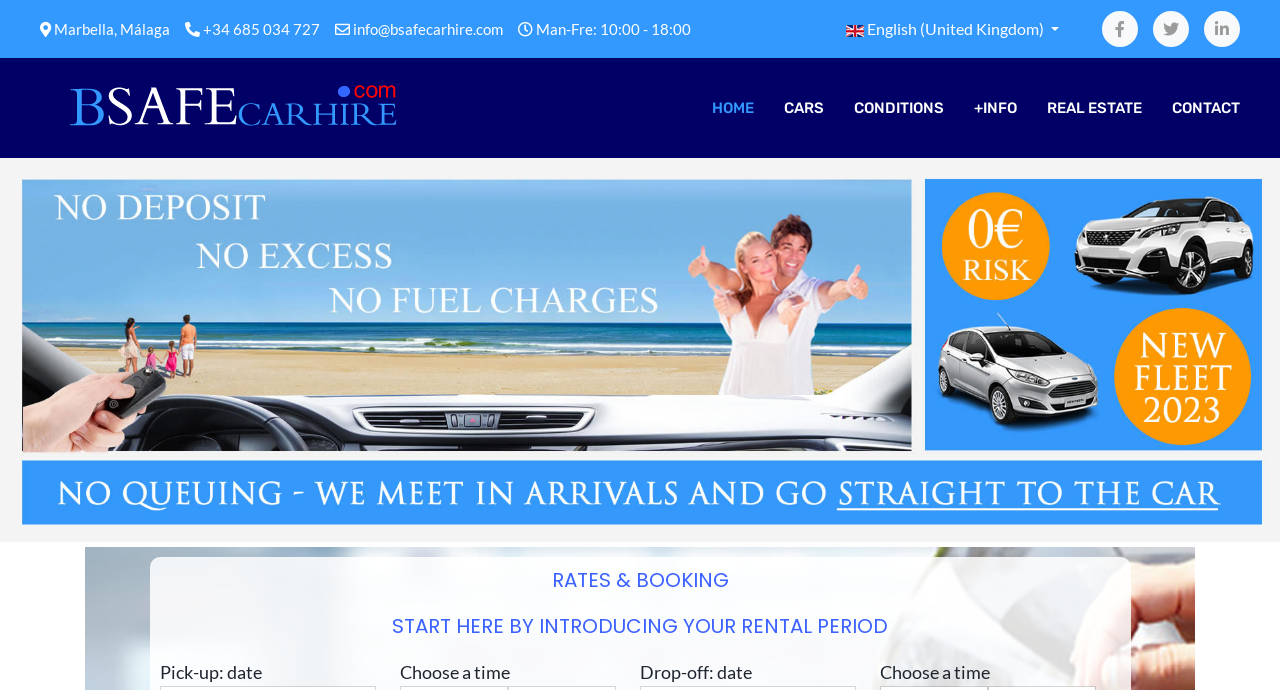Locate the bounding box coordinates of the clickable part needed for the task: "Send an email".

[0.262, 0.029, 0.393, 0.055]